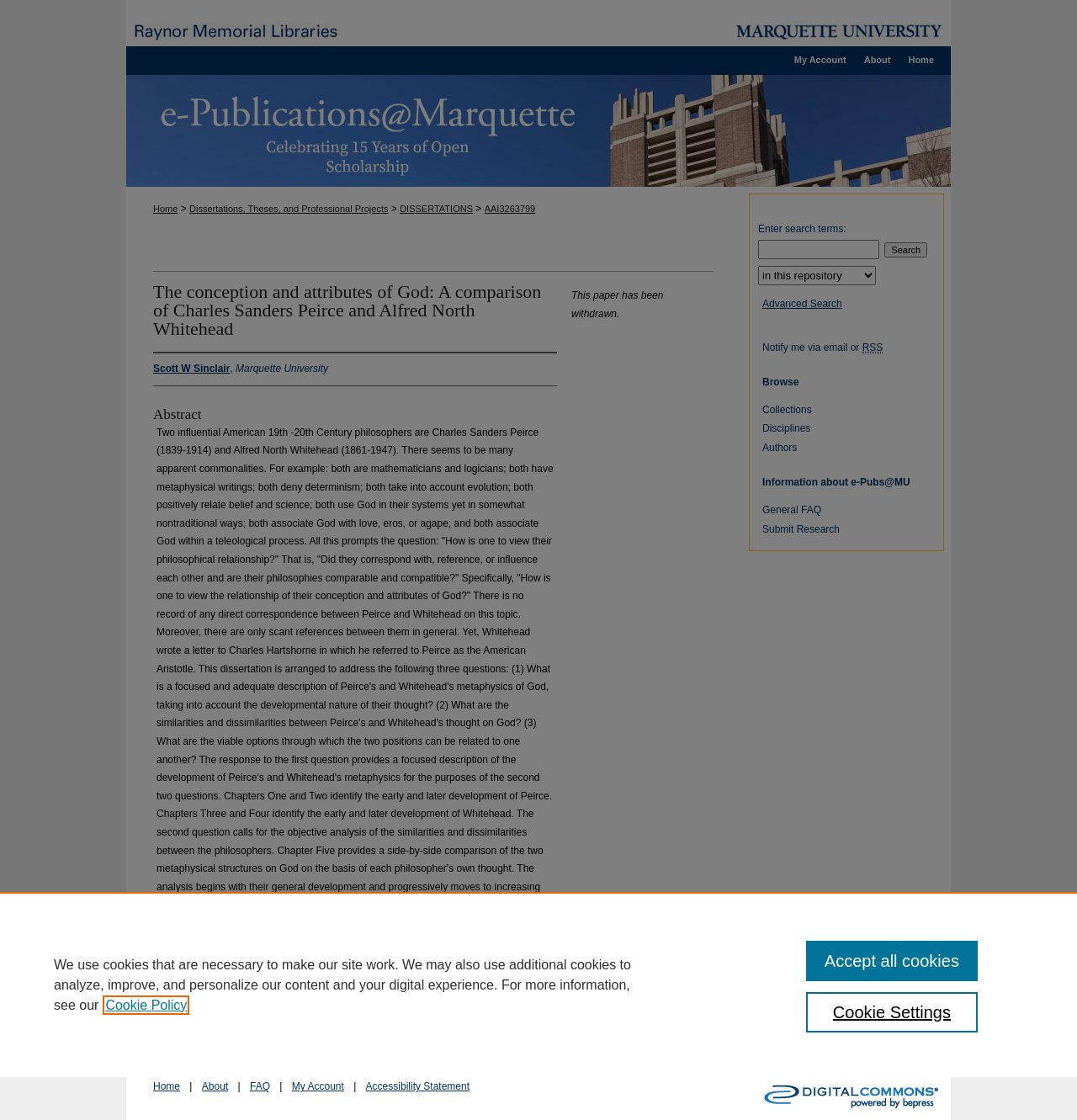Give a short answer to this question using one word or a phrase:
What is the name of the university associated with the e-Publications?

Marquette University